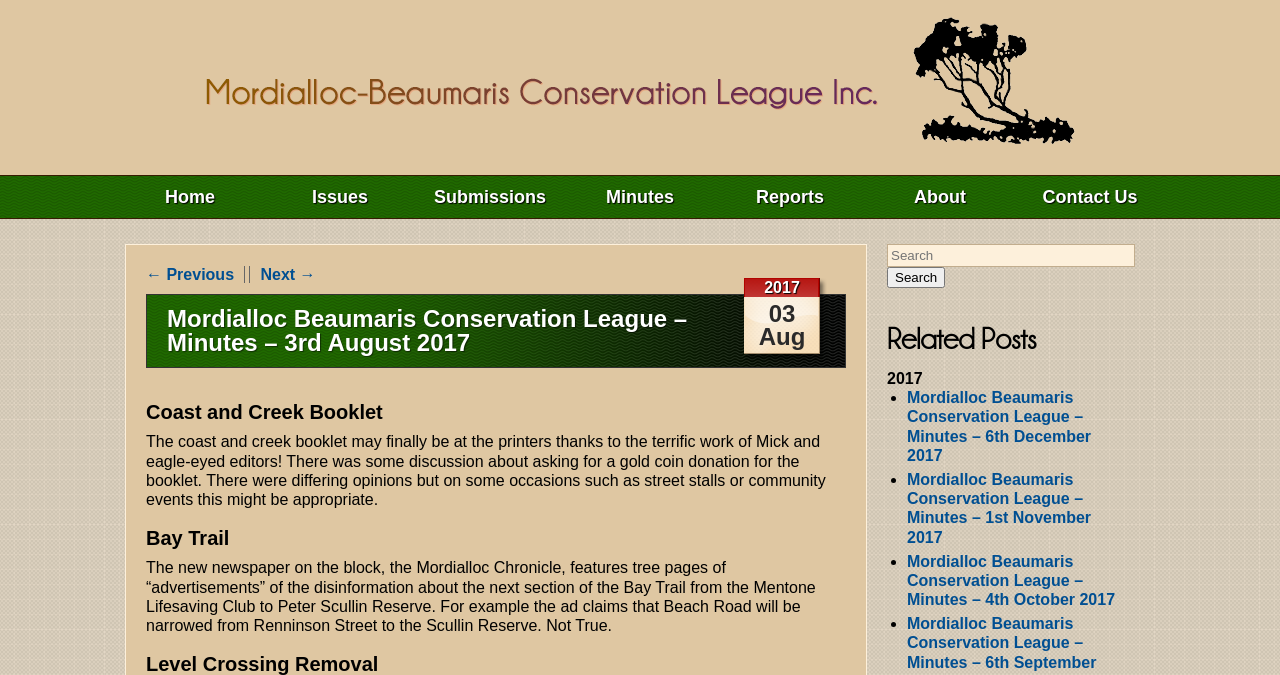Locate the bounding box coordinates of the area you need to click to fulfill this instruction: 'Go to the 'Issues' page'. The coordinates must be in the form of four float numbers ranging from 0 to 1: [left, top, right, bottom].

[0.207, 0.261, 0.324, 0.317]